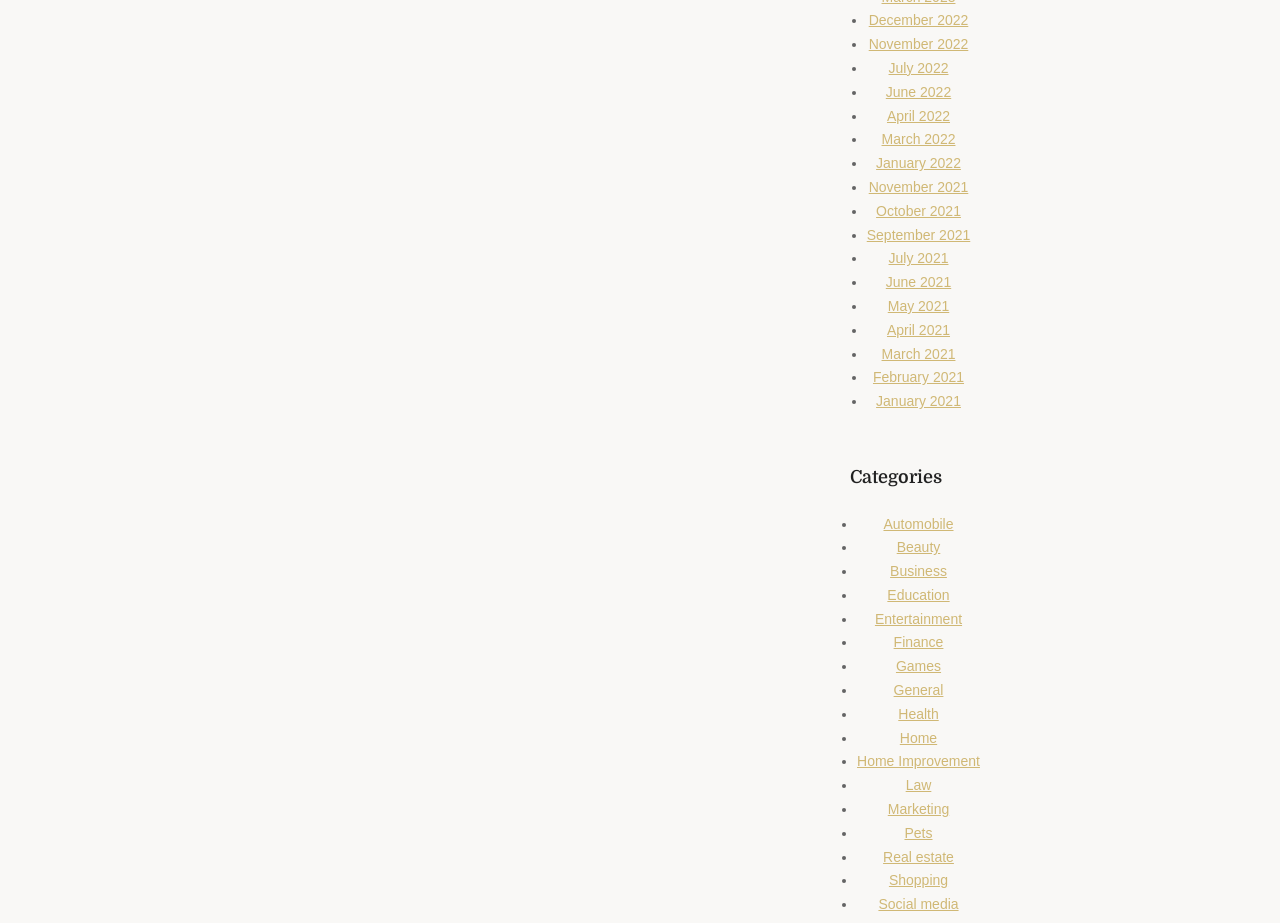Determine the bounding box coordinates for the clickable element required to fulfill the instruction: "View December 2022". Provide the coordinates as four float numbers between 0 and 1, i.e., [left, top, right, bottom].

[0.679, 0.013, 0.756, 0.031]